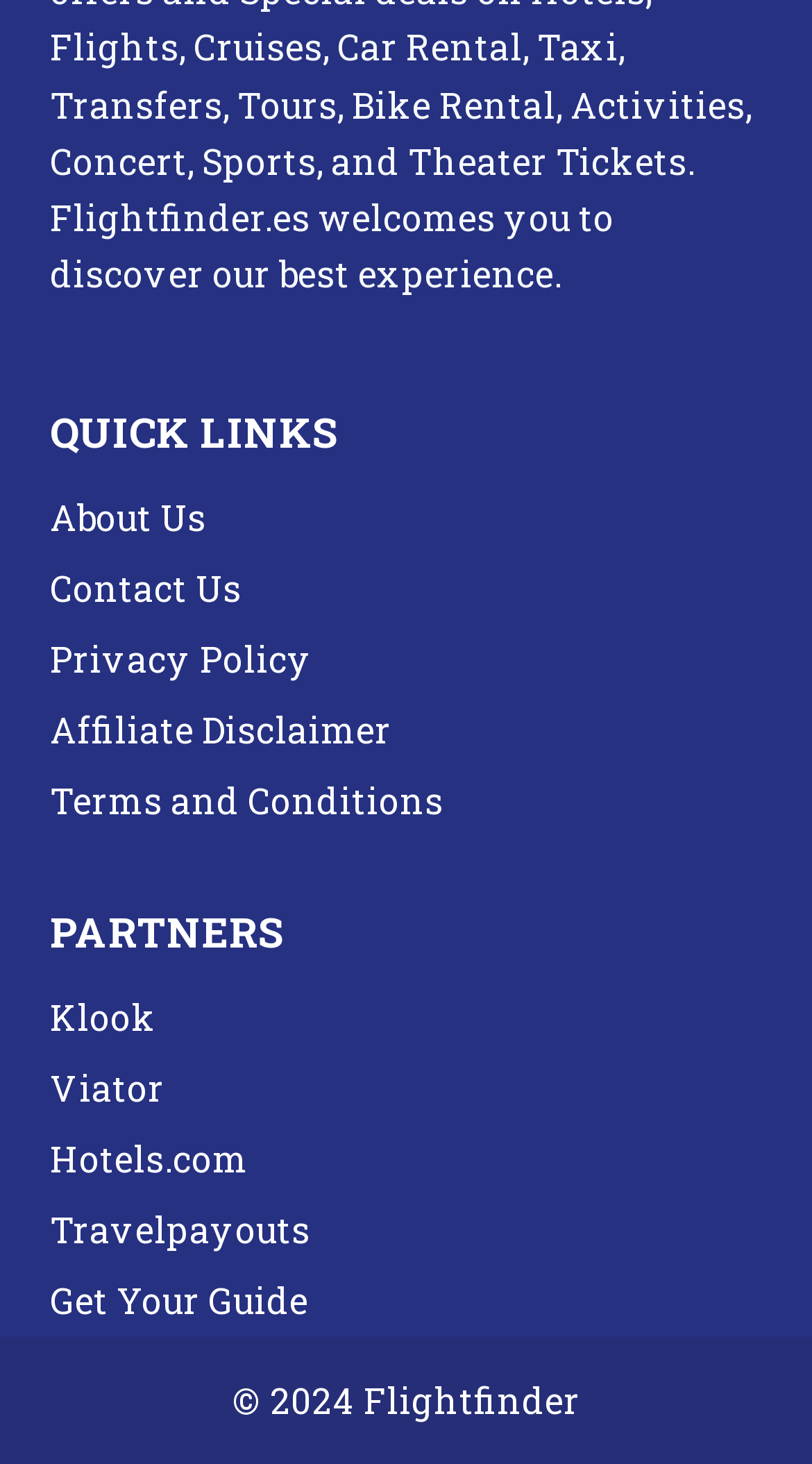Locate the bounding box coordinates of the element that should be clicked to execute the following instruction: "check out Get Your Guide".

[0.062, 0.865, 0.938, 0.913]